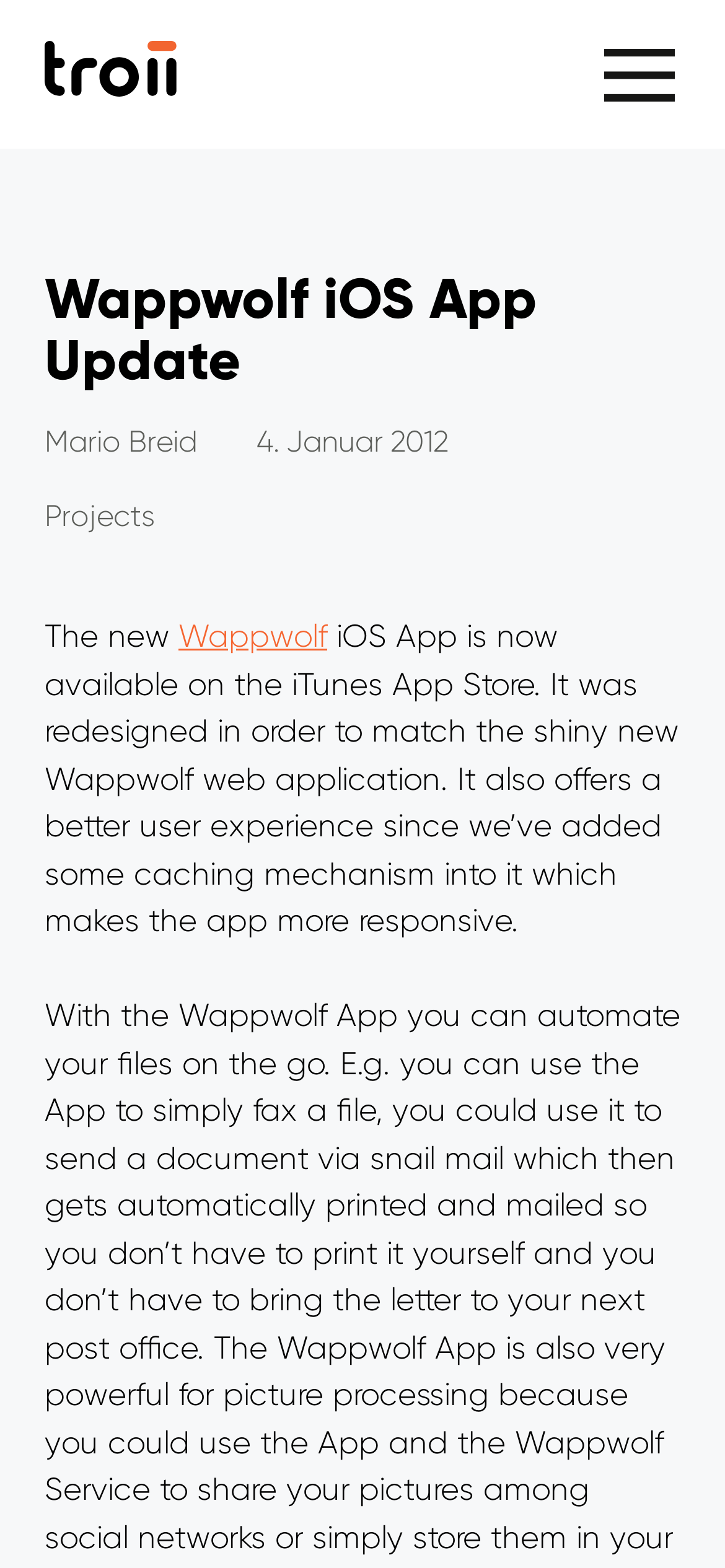Reply to the question with a brief word or phrase: Where is the Wappwolf app available?

iTunes App Store